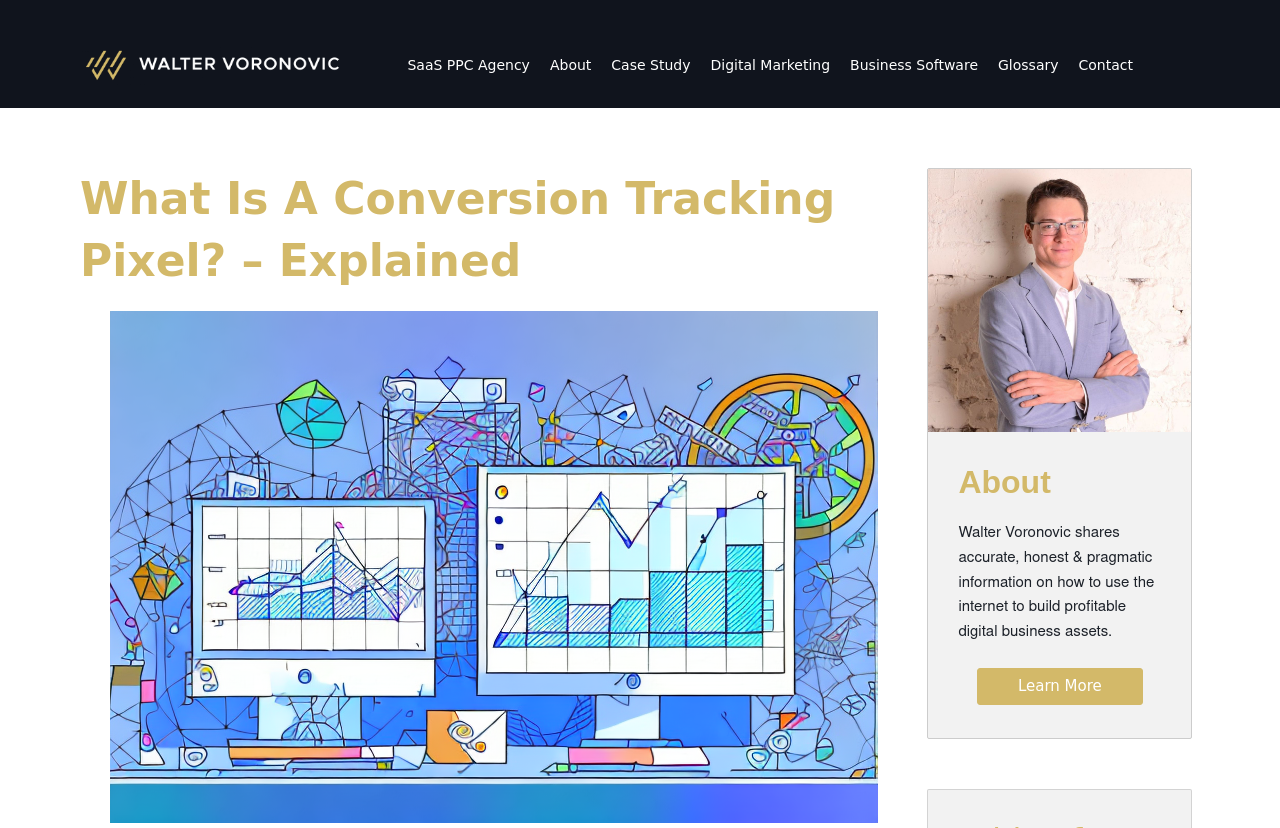Using floating point numbers between 0 and 1, provide the bounding box coordinates in the format (top-left x, top-left y, bottom-right x, bottom-right y). Locate the UI element described here: SaaS PPC Agency

[0.311, 0.051, 0.422, 0.106]